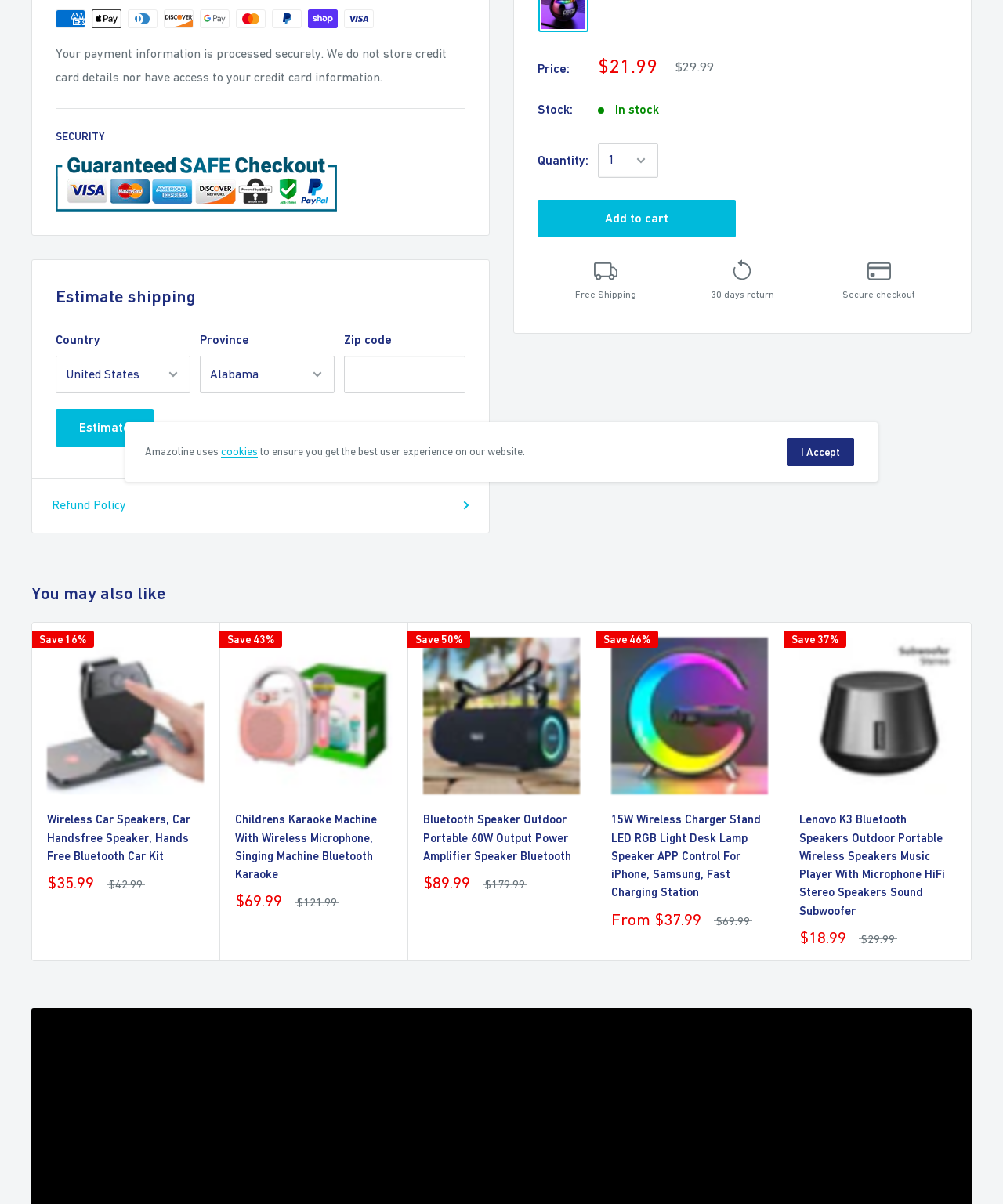Using the element description cookies, predict the bounding box coordinates for the UI element. Provide the coordinates in (top-left x, top-left y, bottom-right x, bottom-right y) format with values ranging from 0 to 1.

[0.22, 0.37, 0.257, 0.38]